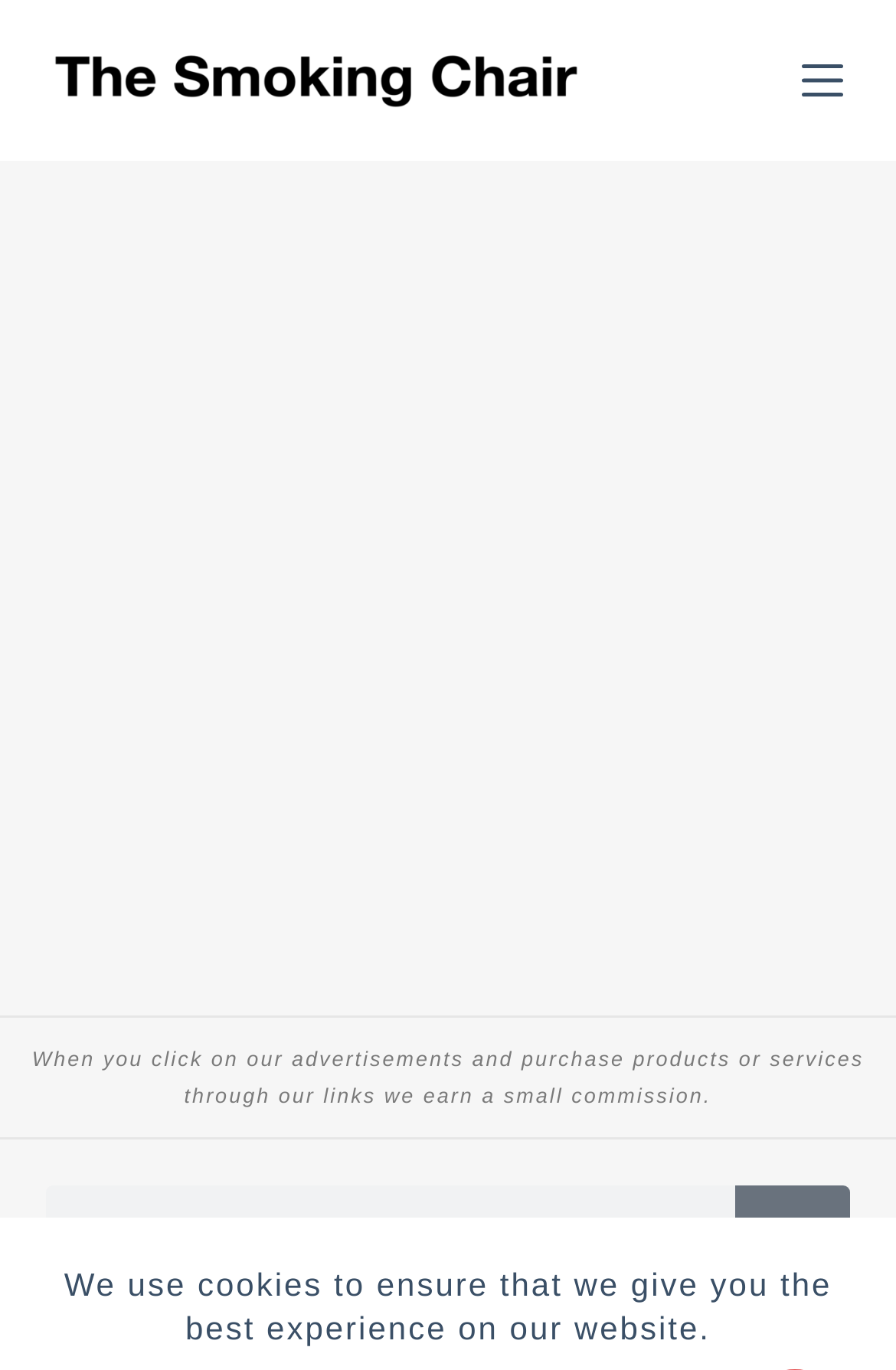Respond with a single word or phrase to the following question: What is the purpose of the button at the top right corner?

Menu